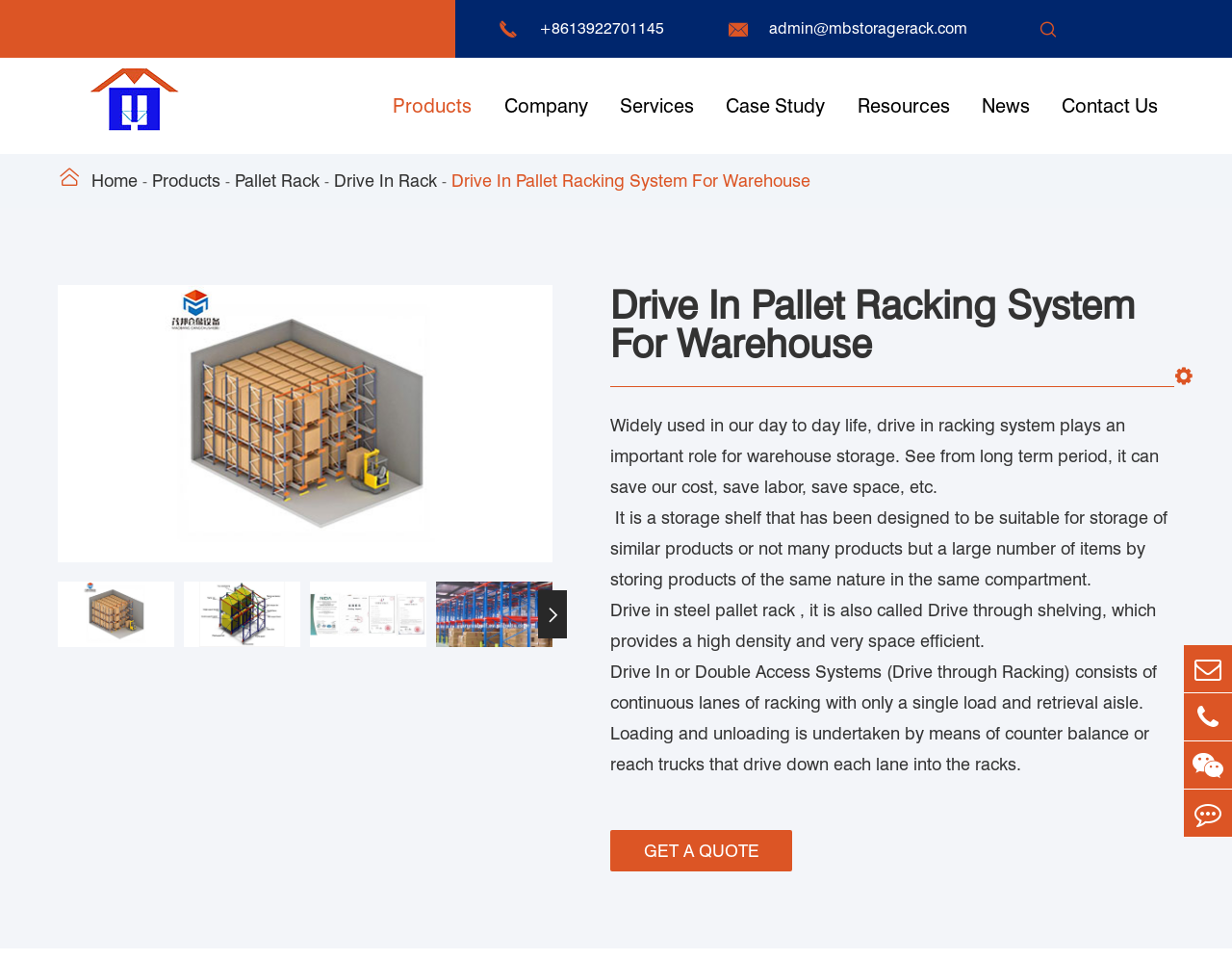Provide a one-word or brief phrase answer to the question:
What is the purpose of the Drive In Pallet Racking System?

Save cost, labor, and space